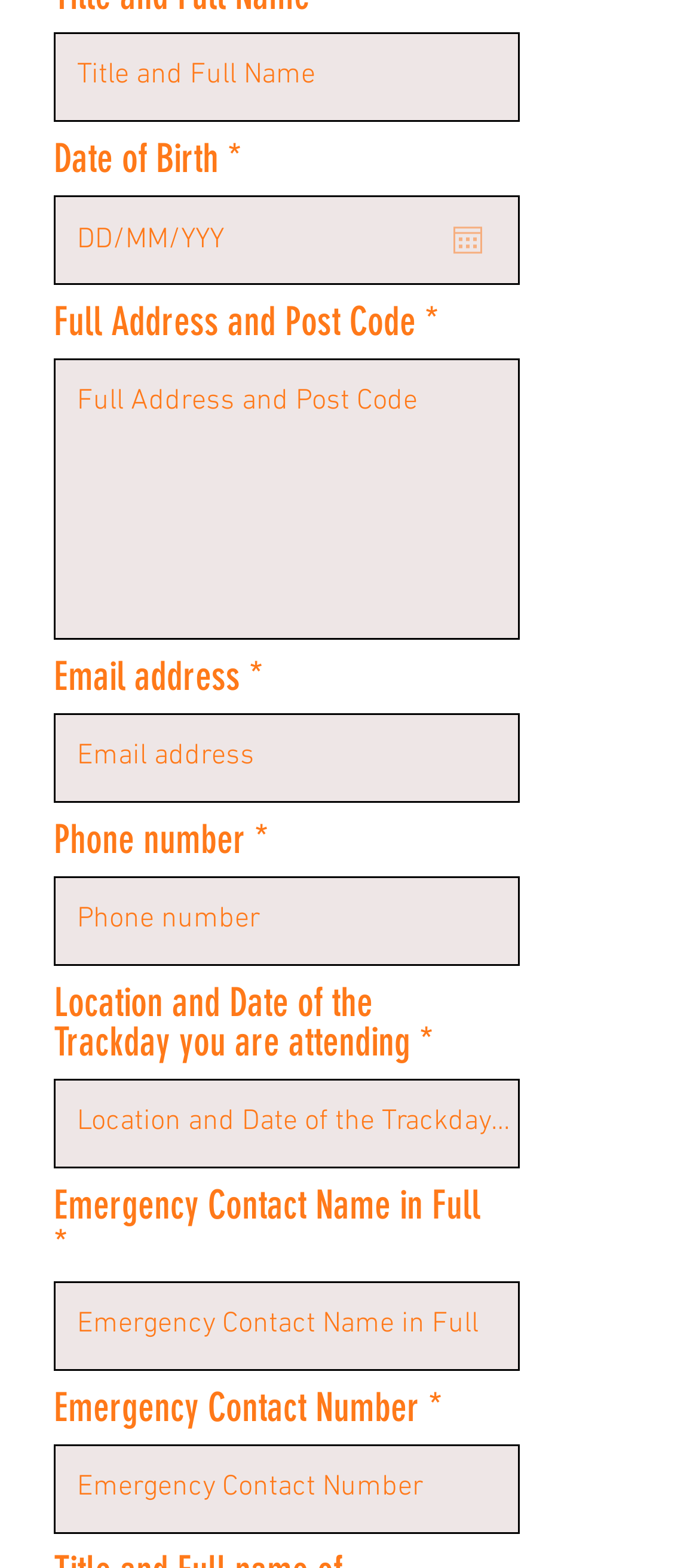Based on the element description "placeholder="DD/MM/YYY"", predict the bounding box coordinates of the UI element.

[0.079, 0.125, 0.597, 0.18]